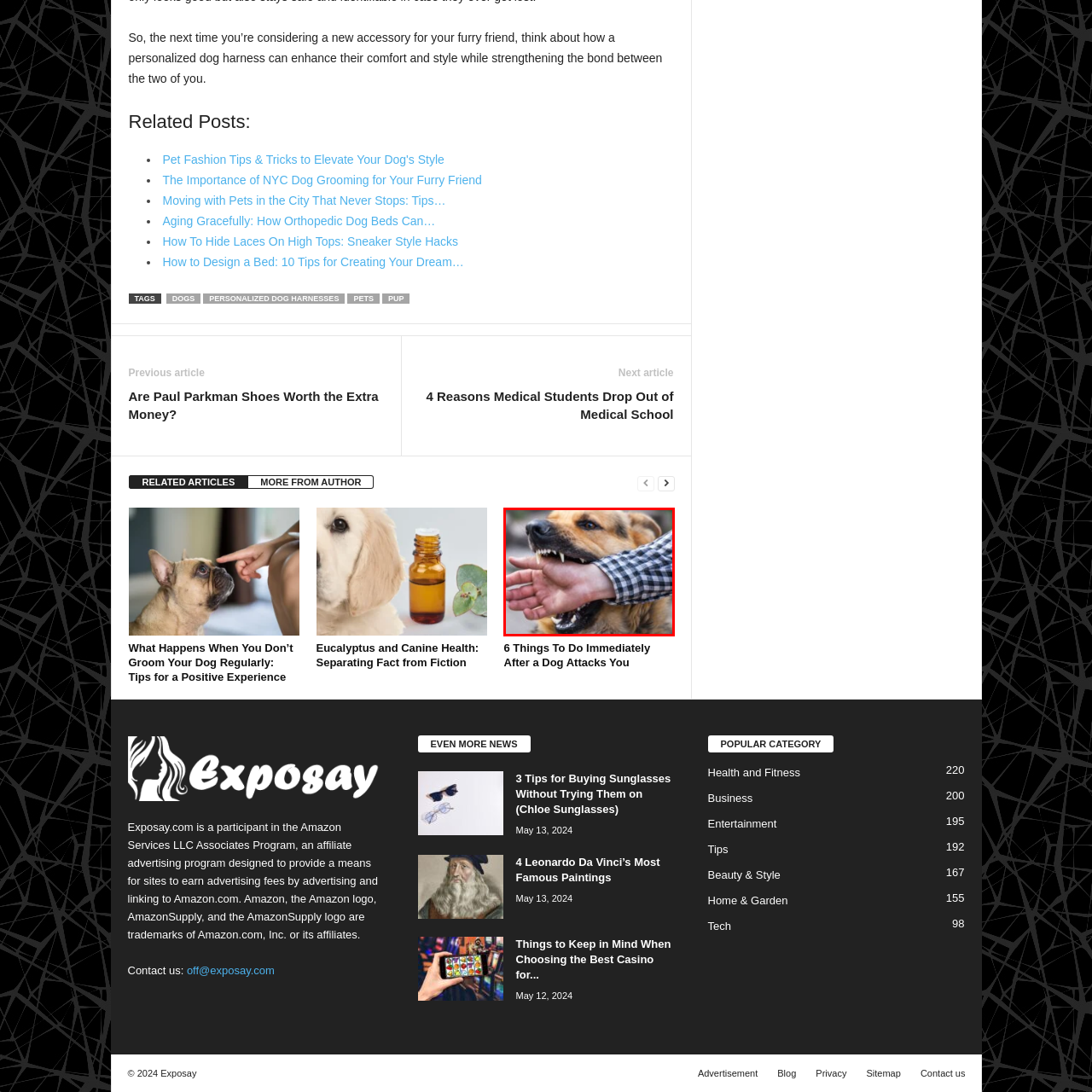What is the human wearing in the image?
Consider the details within the red bounding box and provide a thorough answer to the question.

The individual in the image is wearing a casual checkered shirt, which adds a casual element to the scene.